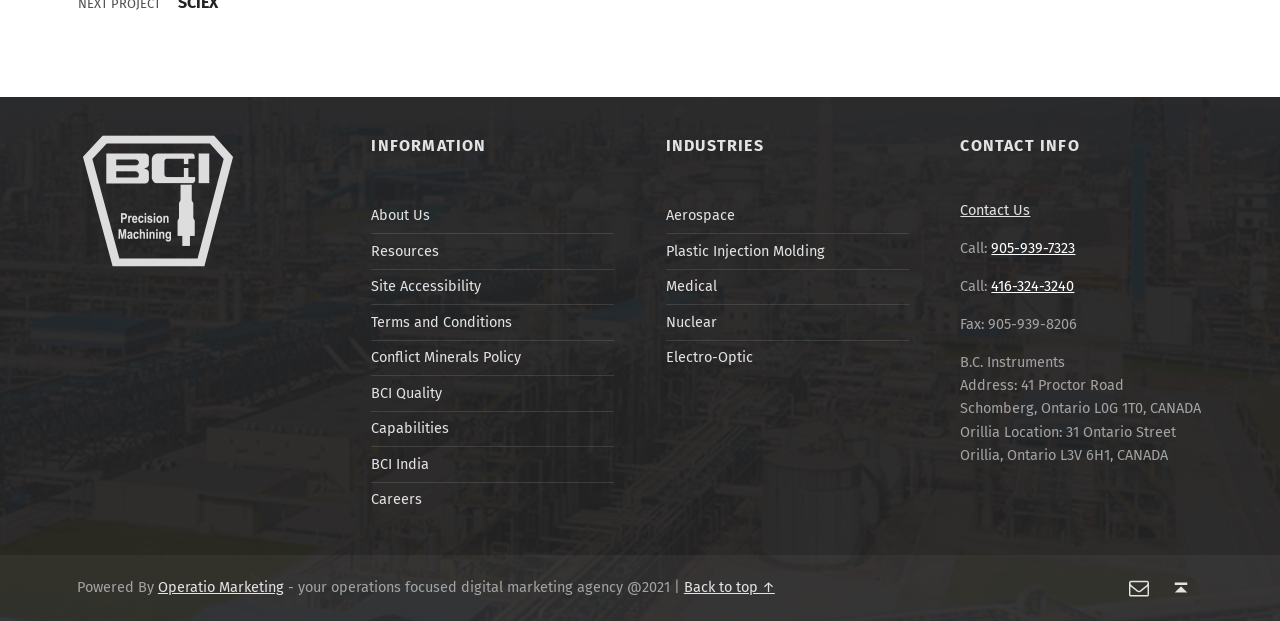Please specify the bounding box coordinates of the area that should be clicked to accomplish the following instruction: "View Contact Info". The coordinates should consist of four float numbers between 0 and 1, i.e., [left, top, right, bottom].

[0.75, 0.217, 0.94, 0.253]